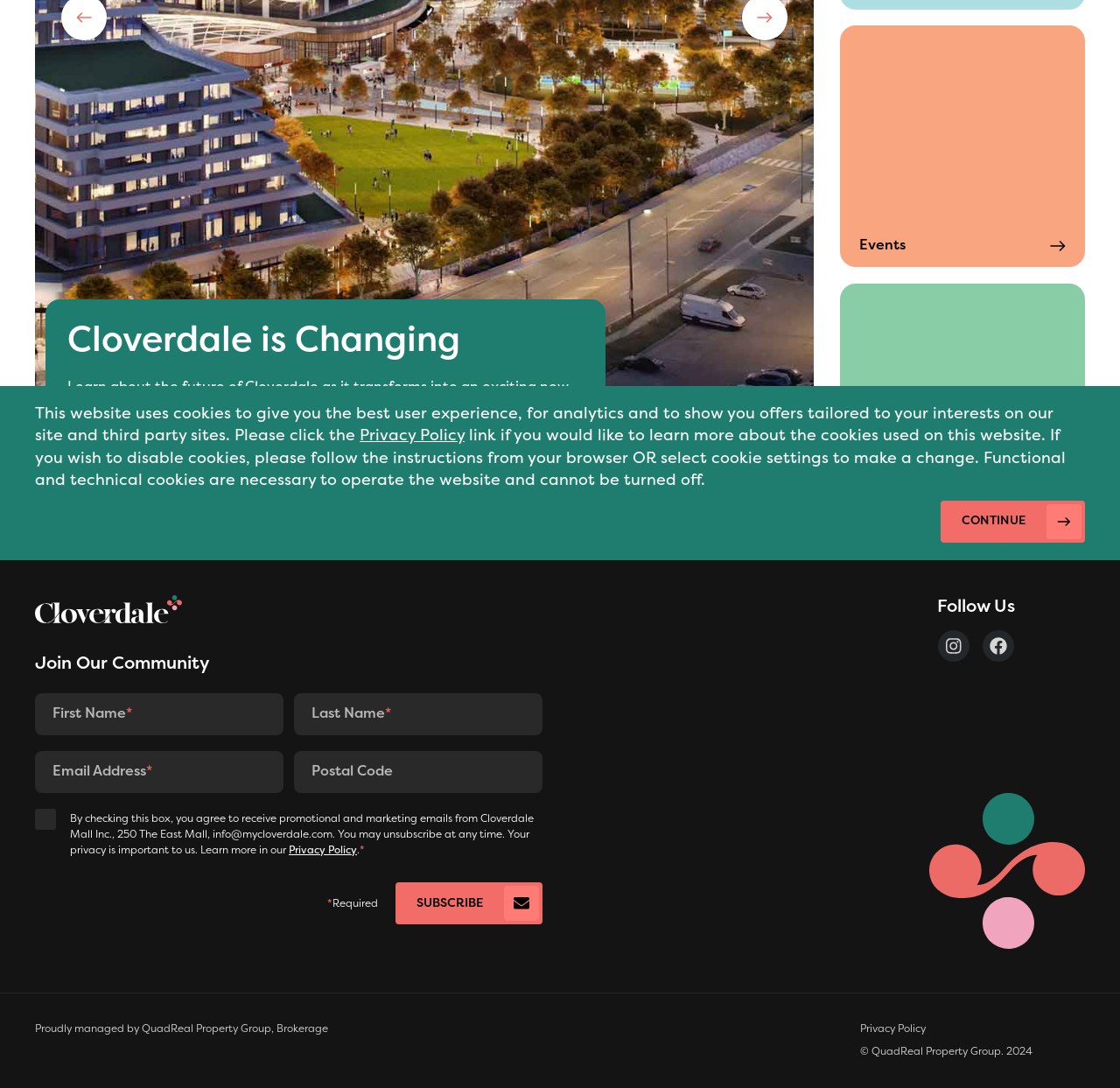Ascertain the bounding box coordinates for the UI element detailed here: "Dvc Cost Calculator". The coordinates should be provided as [left, top, right, bottom] with each value being a float between 0 and 1.

None